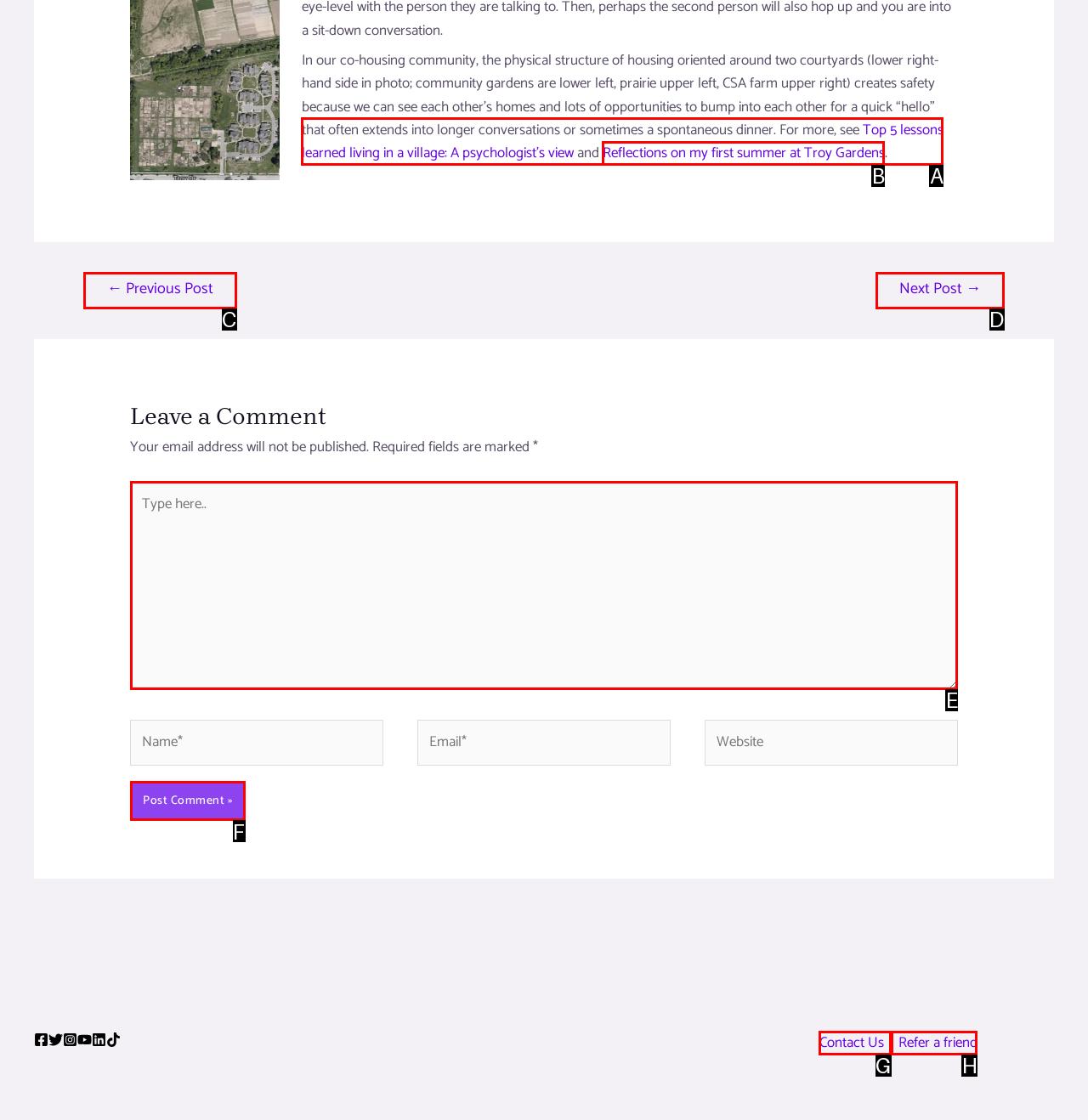Match the element description: Contact Us to the correct HTML element. Answer with the letter of the selected option.

G